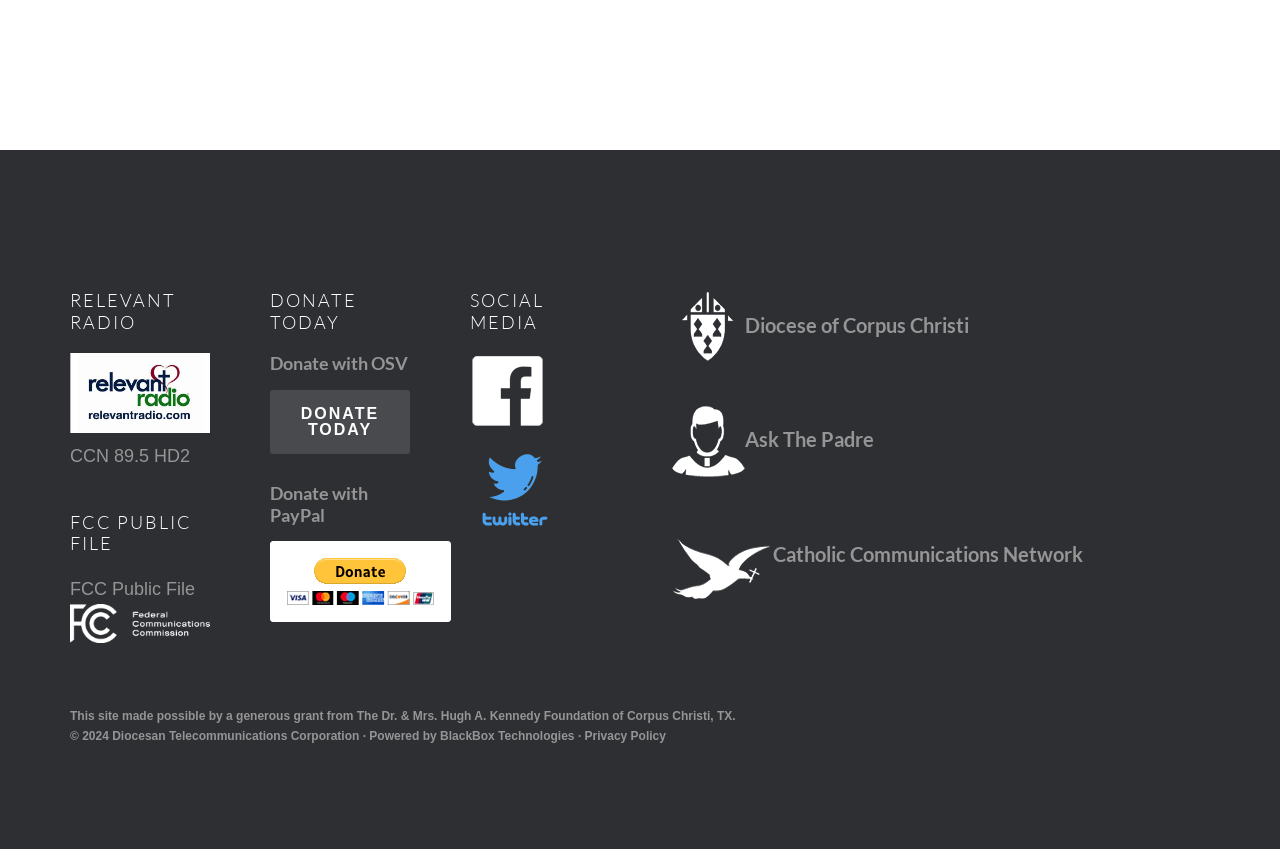Please determine the bounding box coordinates of the section I need to click to accomplish this instruction: "Check the Privacy Policy".

[0.457, 0.858, 0.52, 0.875]